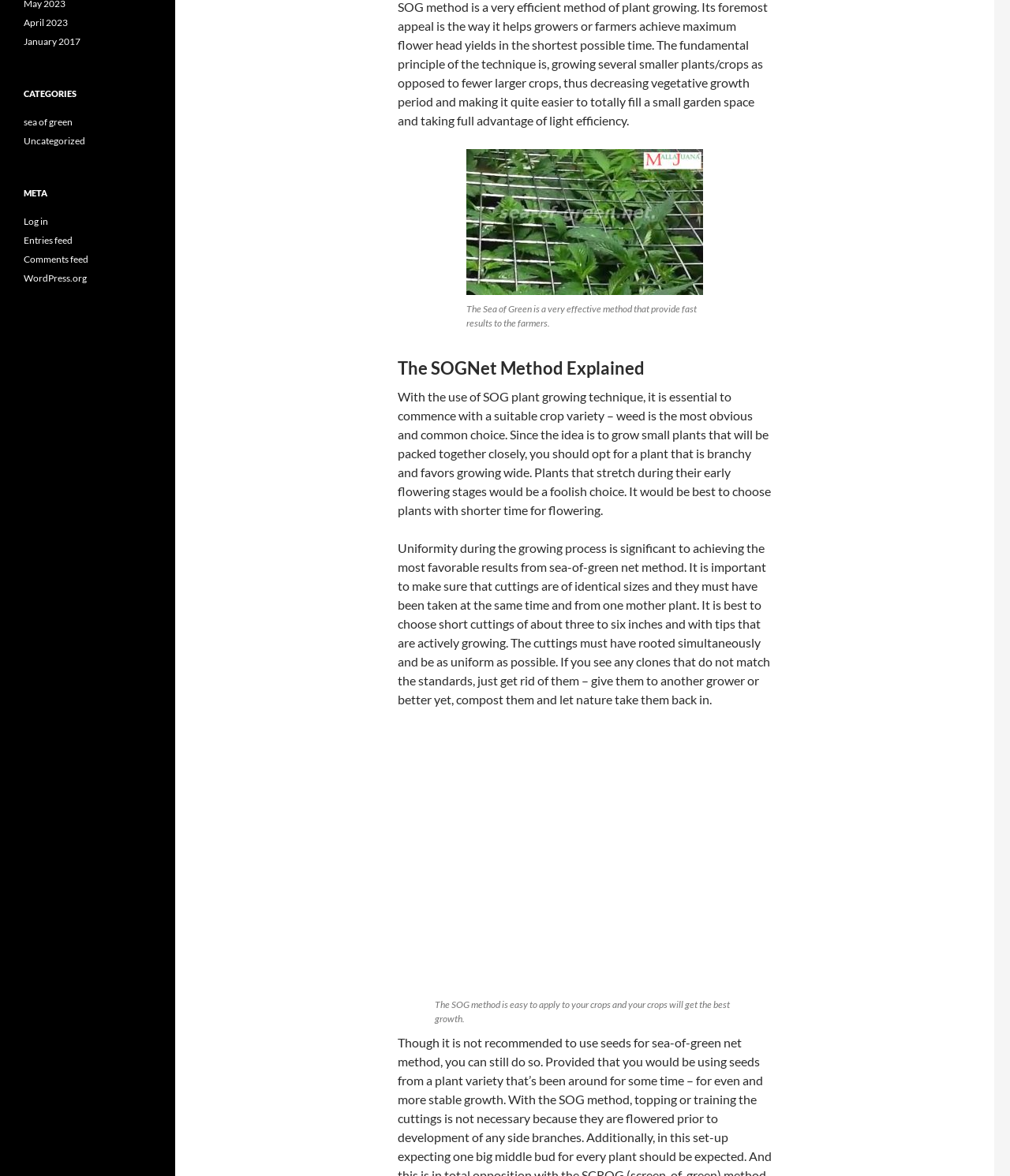Find the bounding box of the element with the following description: "Uncategorized". The coordinates must be four float numbers between 0 and 1, formatted as [left, top, right, bottom].

[0.023, 0.115, 0.084, 0.125]